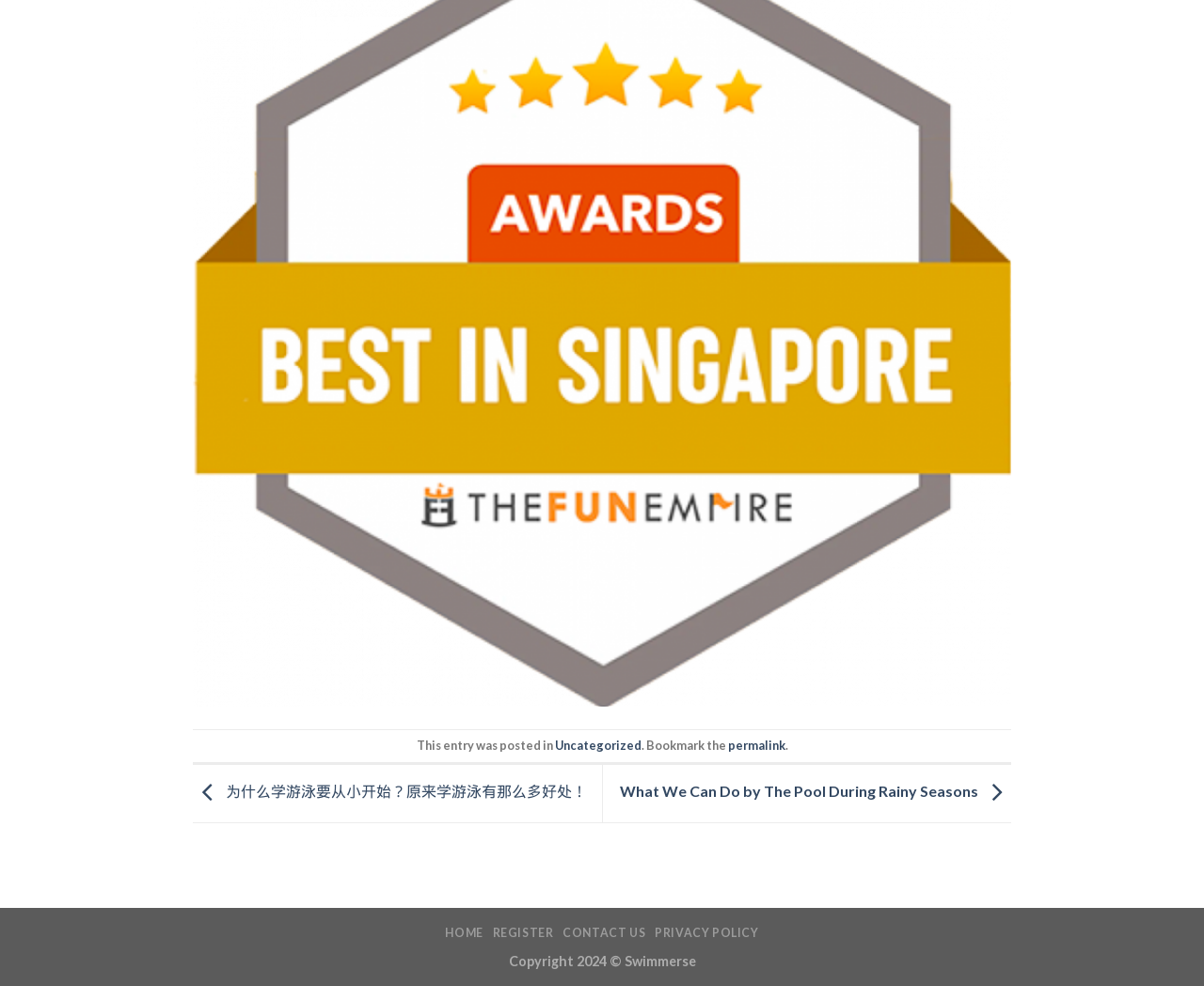Please find the bounding box coordinates of the clickable region needed to complete the following instruction: "register". The bounding box coordinates must consist of four float numbers between 0 and 1, i.e., [left, top, right, bottom].

[0.409, 0.939, 0.46, 0.953]